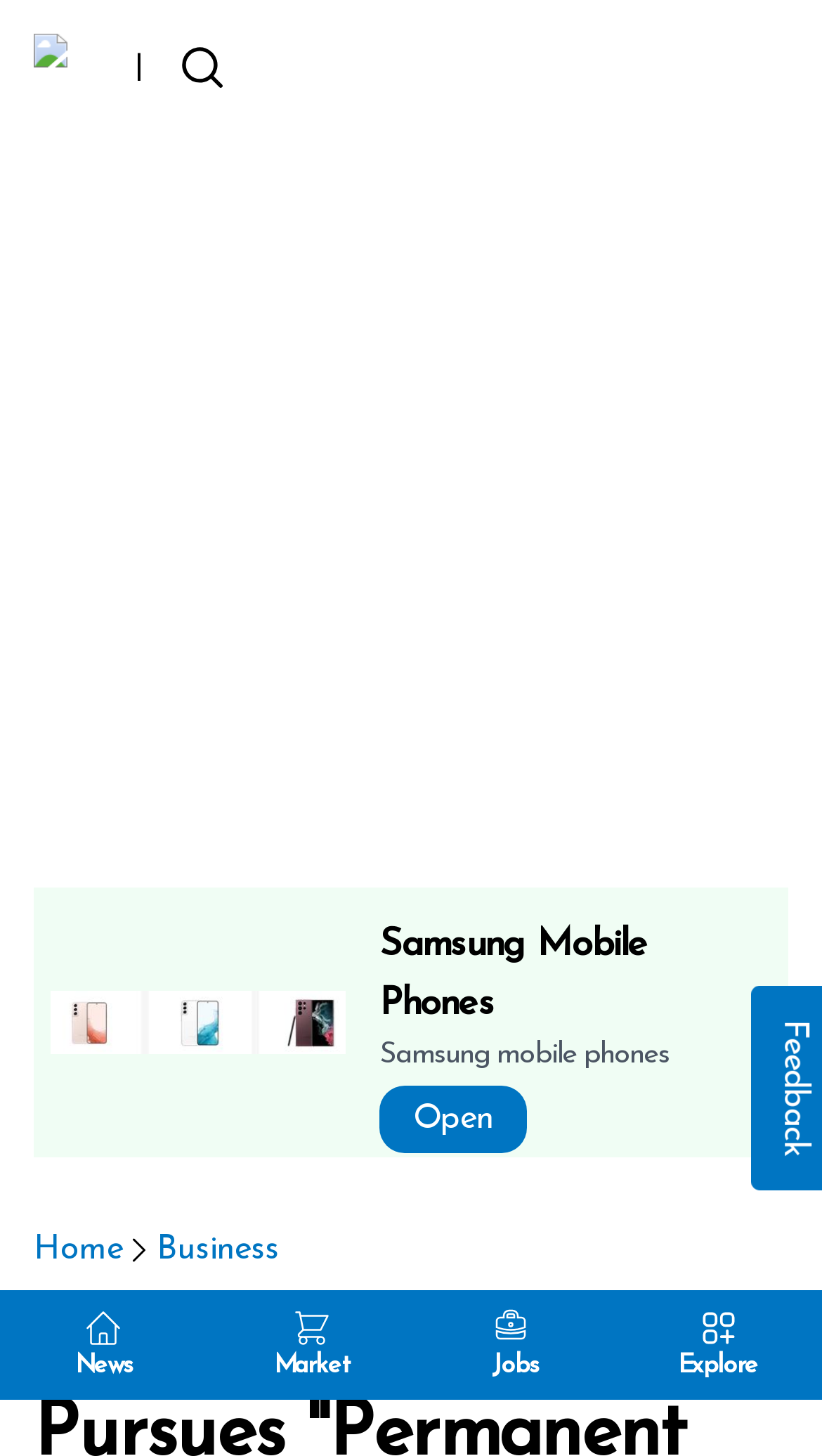Please locate the bounding box coordinates of the region I need to click to follow this instruction: "go to Pindula".

[0.041, 0.023, 0.164, 0.069]